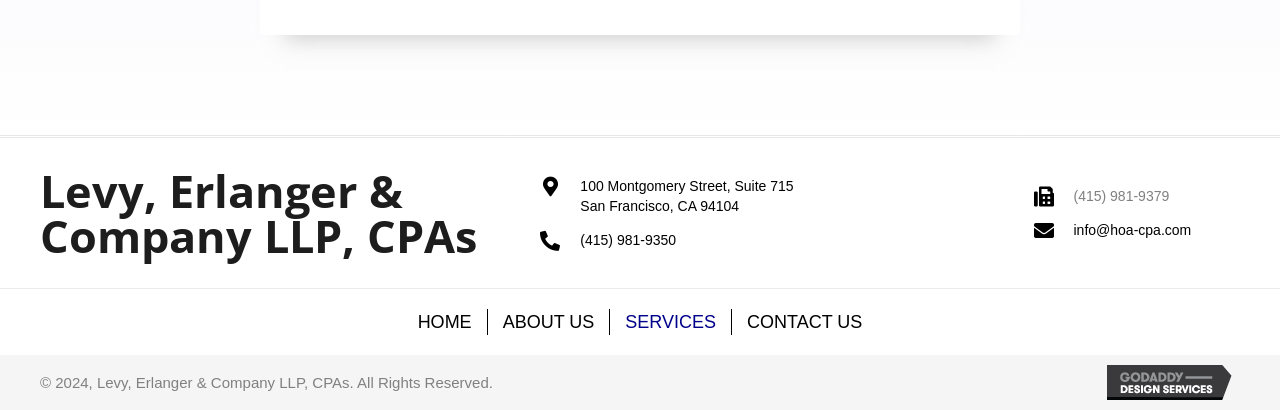Specify the bounding box coordinates of the element's area that should be clicked to execute the given instruction: "Read the recent post 'Heritage Quest Research Library Using Family Search Catalog'". The coordinates should be four float numbers between 0 and 1, i.e., [left, top, right, bottom].

None